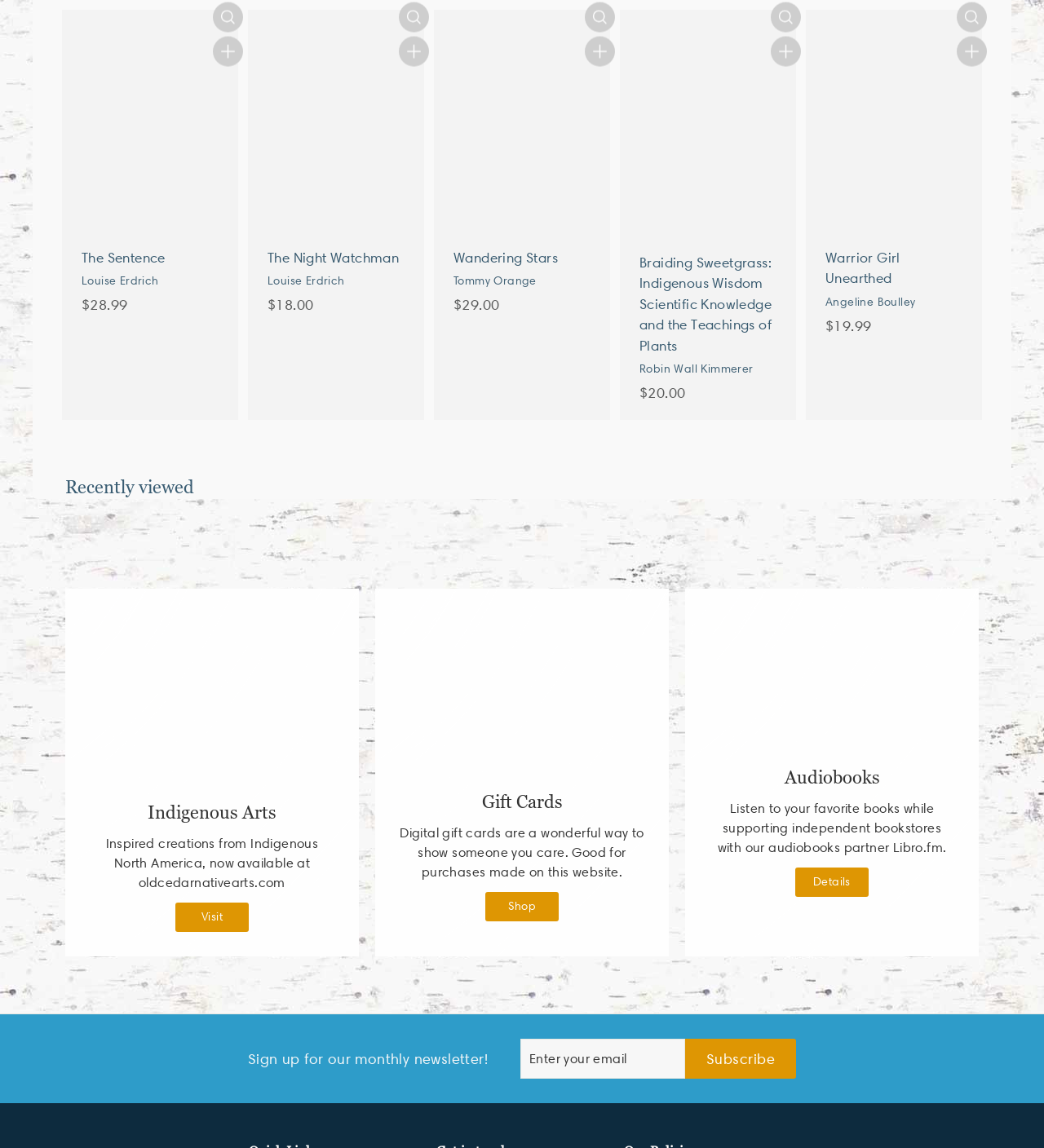What is the partner for audiobooks?
Respond to the question with a single word or phrase according to the image.

Libro.fm